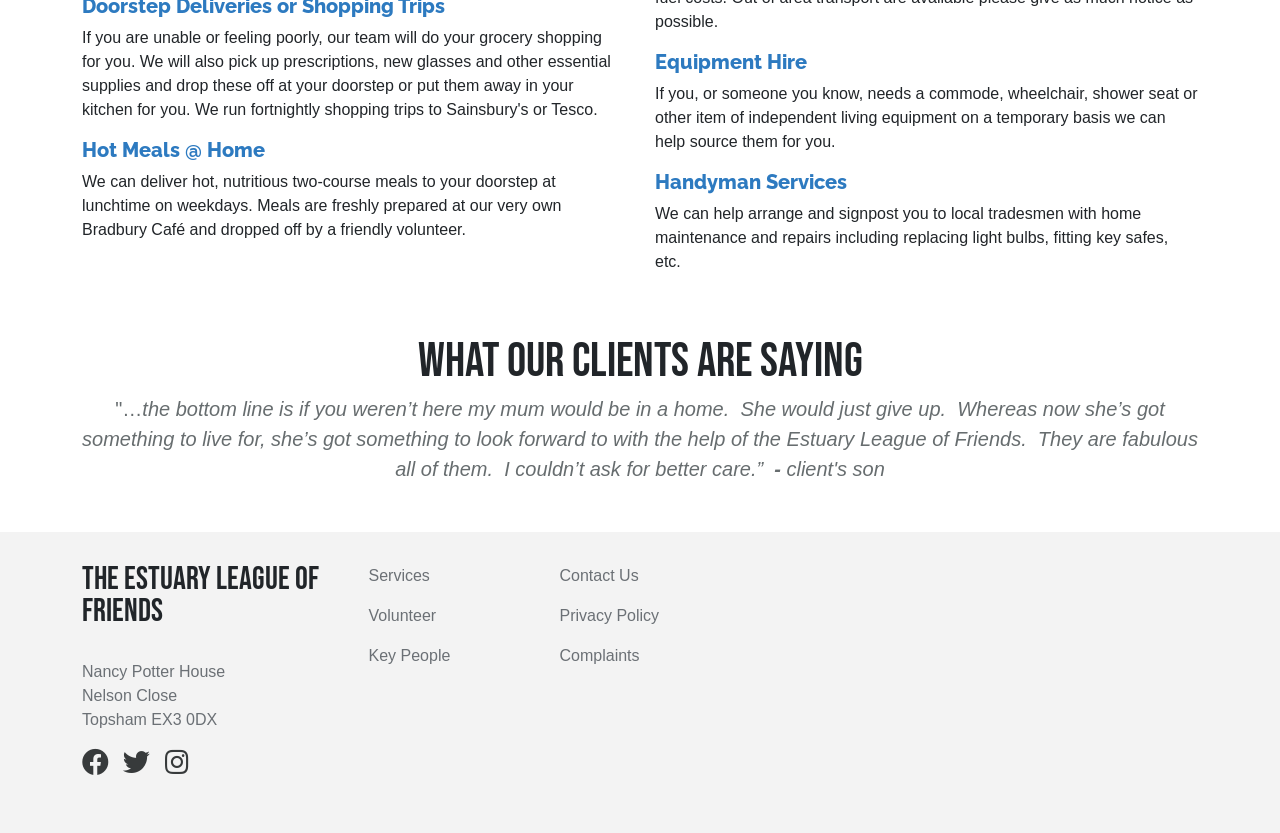Please specify the bounding box coordinates of the area that should be clicked to accomplish the following instruction: "Contact Us". The coordinates should consist of four float numbers between 0 and 1, i.e., [left, top, right, bottom].

[0.437, 0.68, 0.499, 0.701]